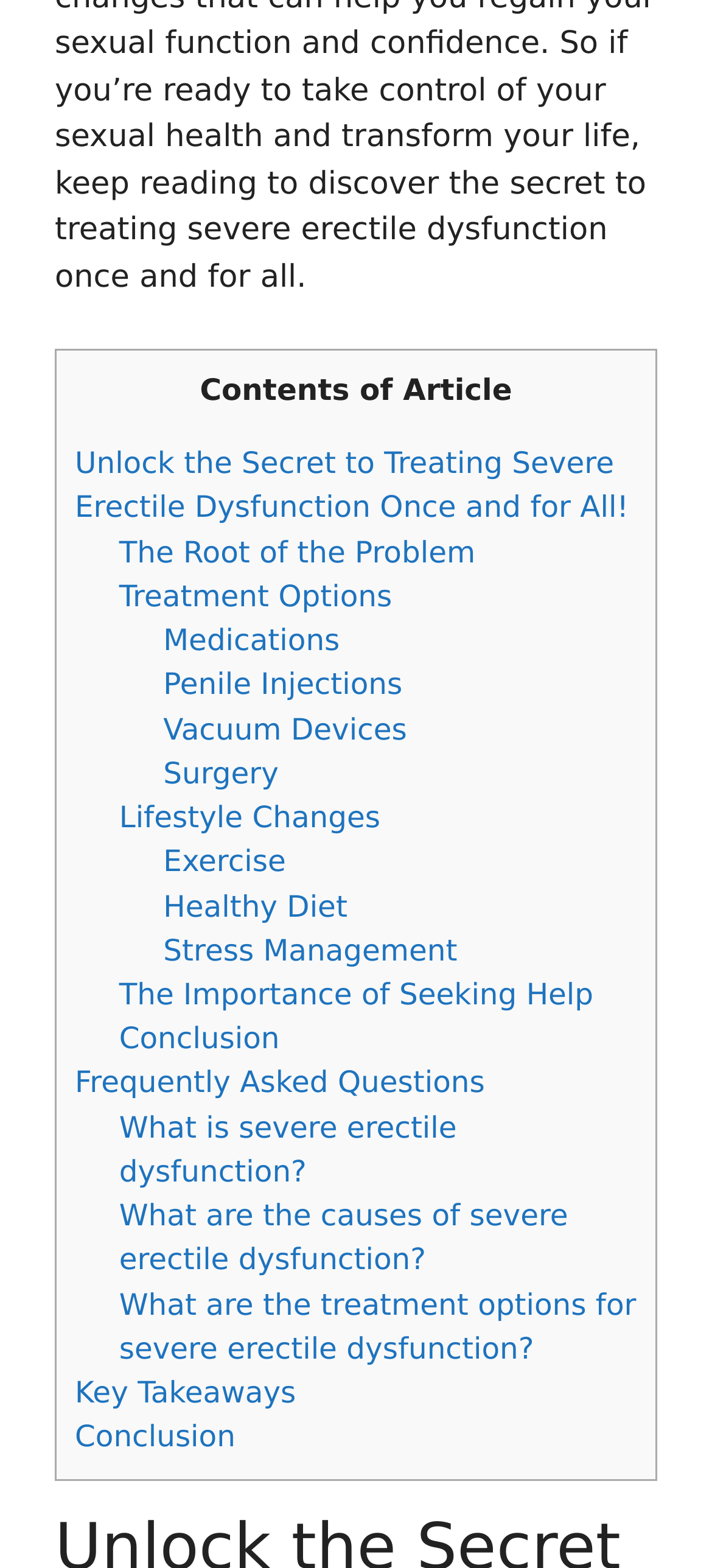What is the importance of seeking help mentioned?
Provide a thorough and detailed answer to the question.

The webpage has a link titled 'The Importance of Seeking Help', which suggests that seeking help is a crucial aspect of dealing with erectile dysfunction, and the article likely discusses the reasons why seeking help is important.